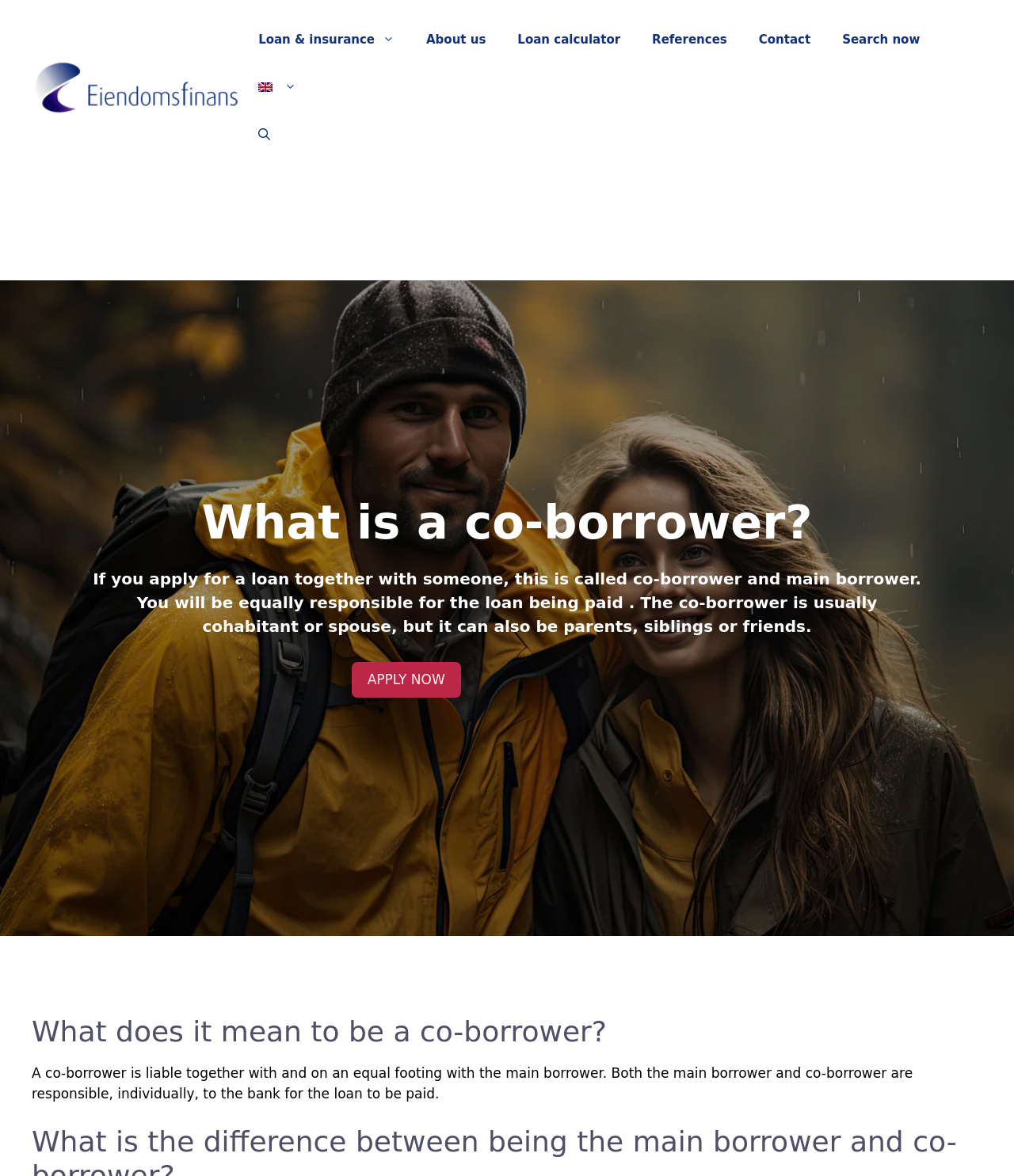Find the bounding box coordinates of the clickable element required to execute the following instruction: "Open Search Bar". Provide the coordinates as four float numbers between 0 and 1, i.e., [left, top, right, bottom].

[0.239, 0.094, 0.282, 0.135]